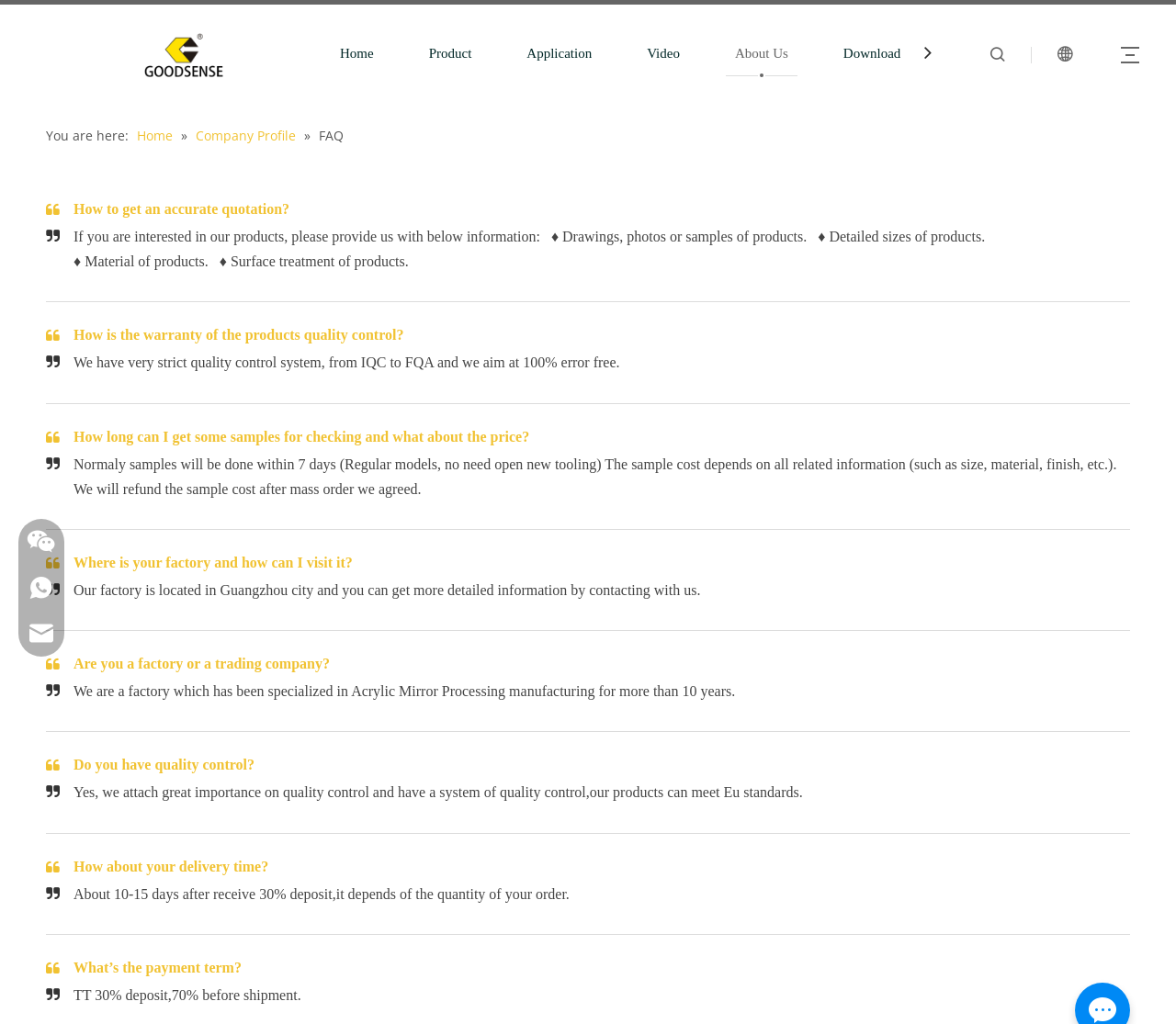Please specify the bounding box coordinates of the clickable region to carry out the following instruction: "Click the 'Email' link". The coordinates should be four float numbers between 0 and 1, in the format [left, top, right, bottom].

[0.066, 0.596, 0.09, 0.641]